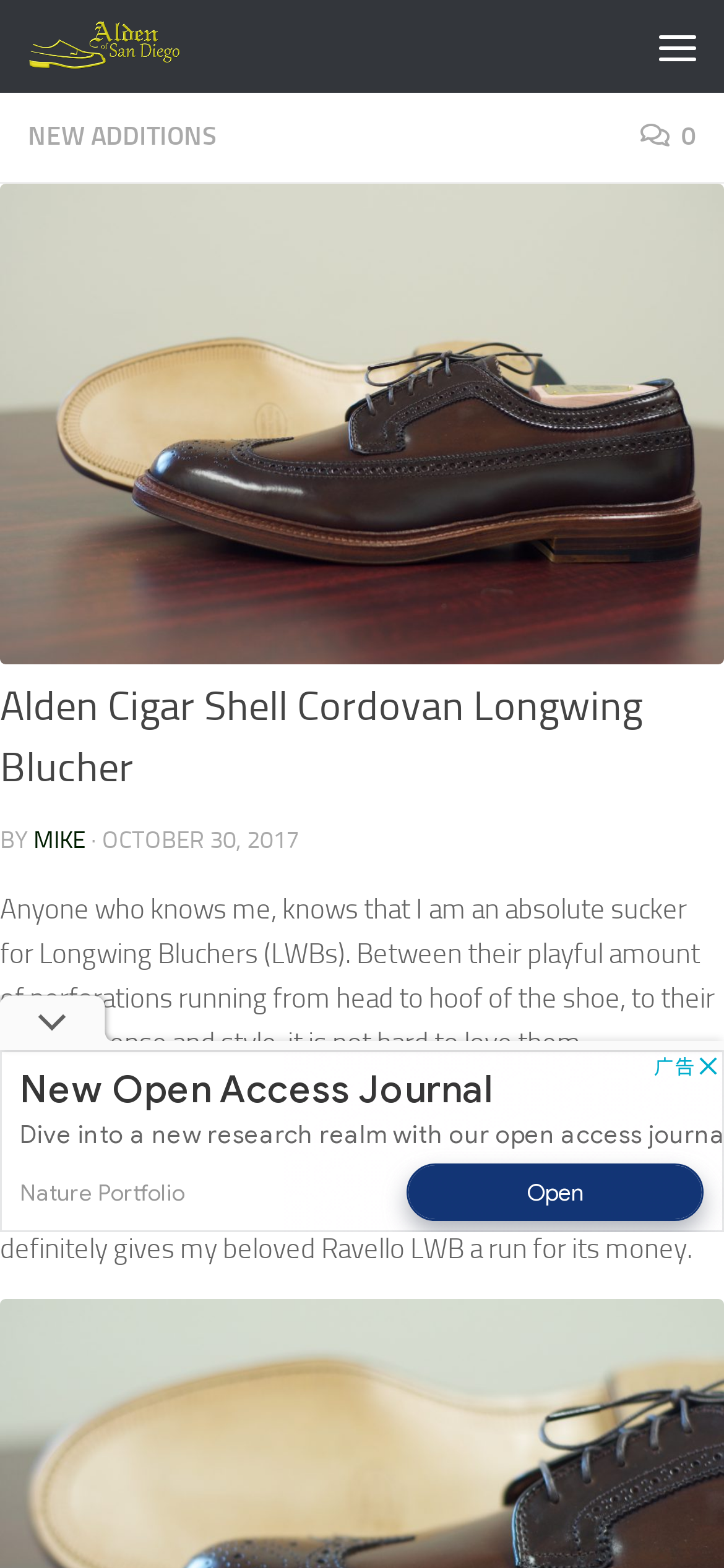By analyzing the image, answer the following question with a detailed response: When was the article published?

The publication date of the article is mentioned in the text as 'OCTOBER 30, 2017', which appears next to the author's name.